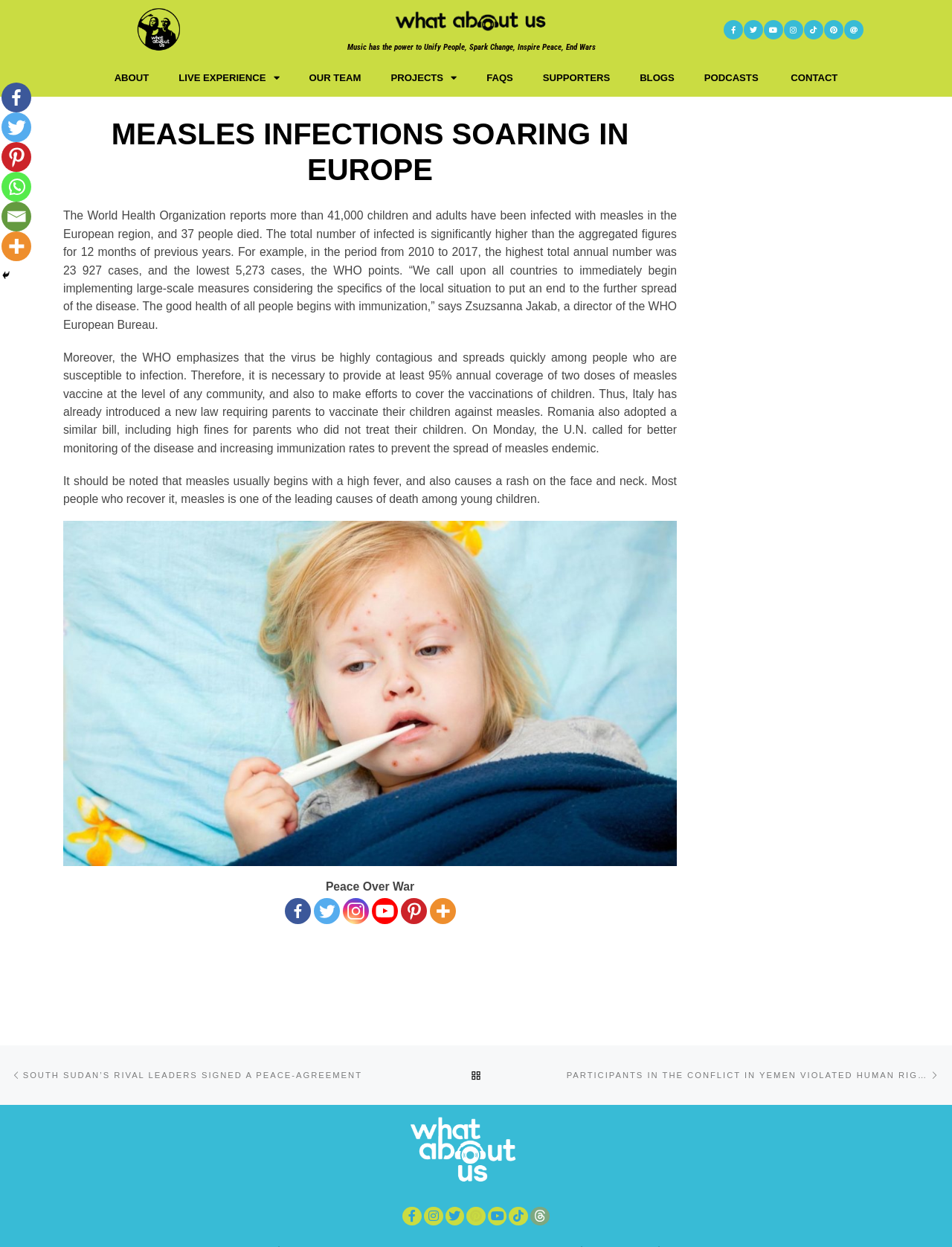What is the topic of the article?
Provide a detailed answer to the question, using the image to inform your response.

The topic of the article can be determined by reading the heading 'MEASLES INFECTIONS SOARING IN EUROPE' and the subsequent paragraphs that discuss the measles outbreak in Europe.